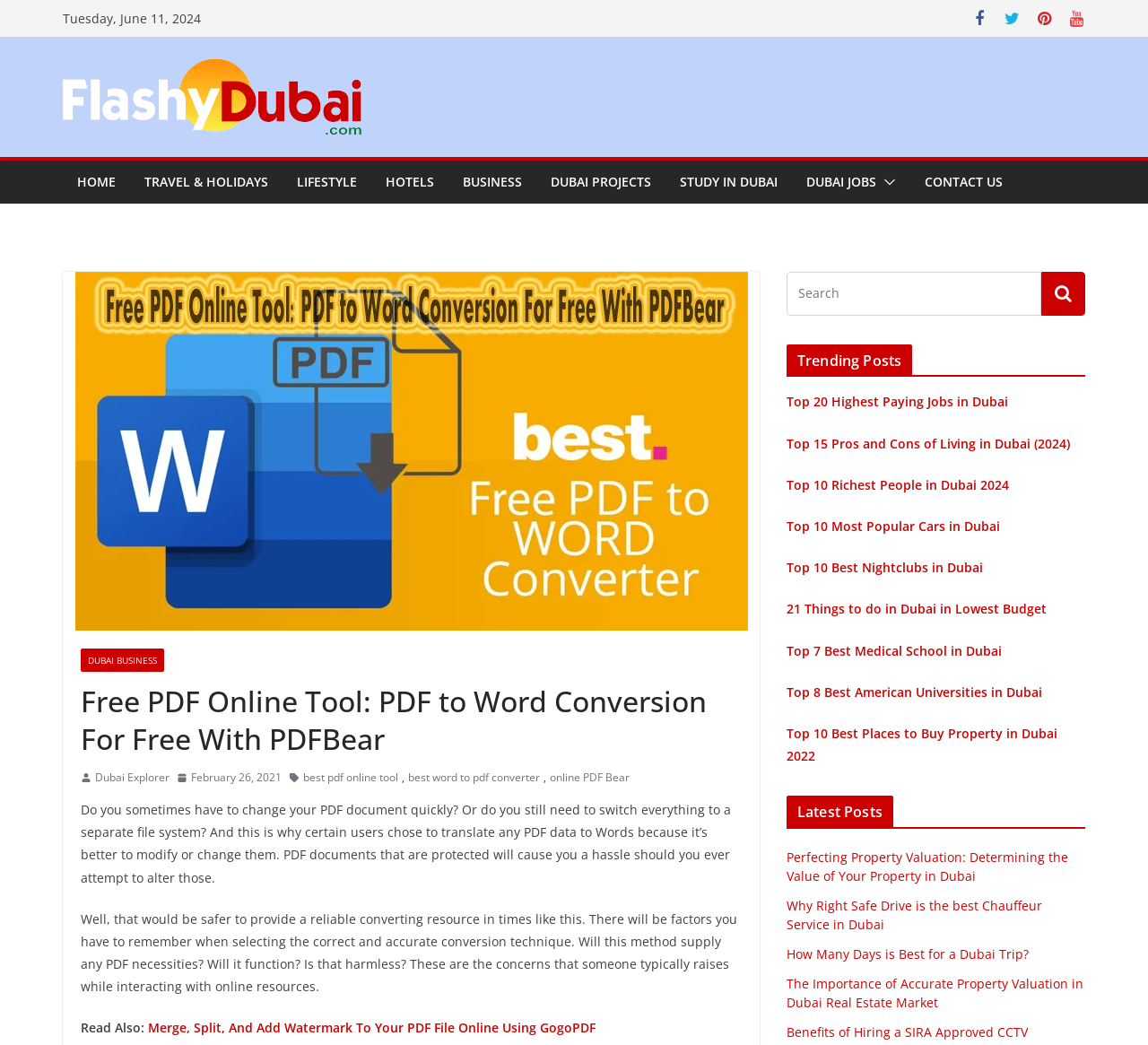Locate the bounding box coordinates of the element that should be clicked to execute the following instruction: "Click the HOME link".

[0.067, 0.162, 0.101, 0.186]